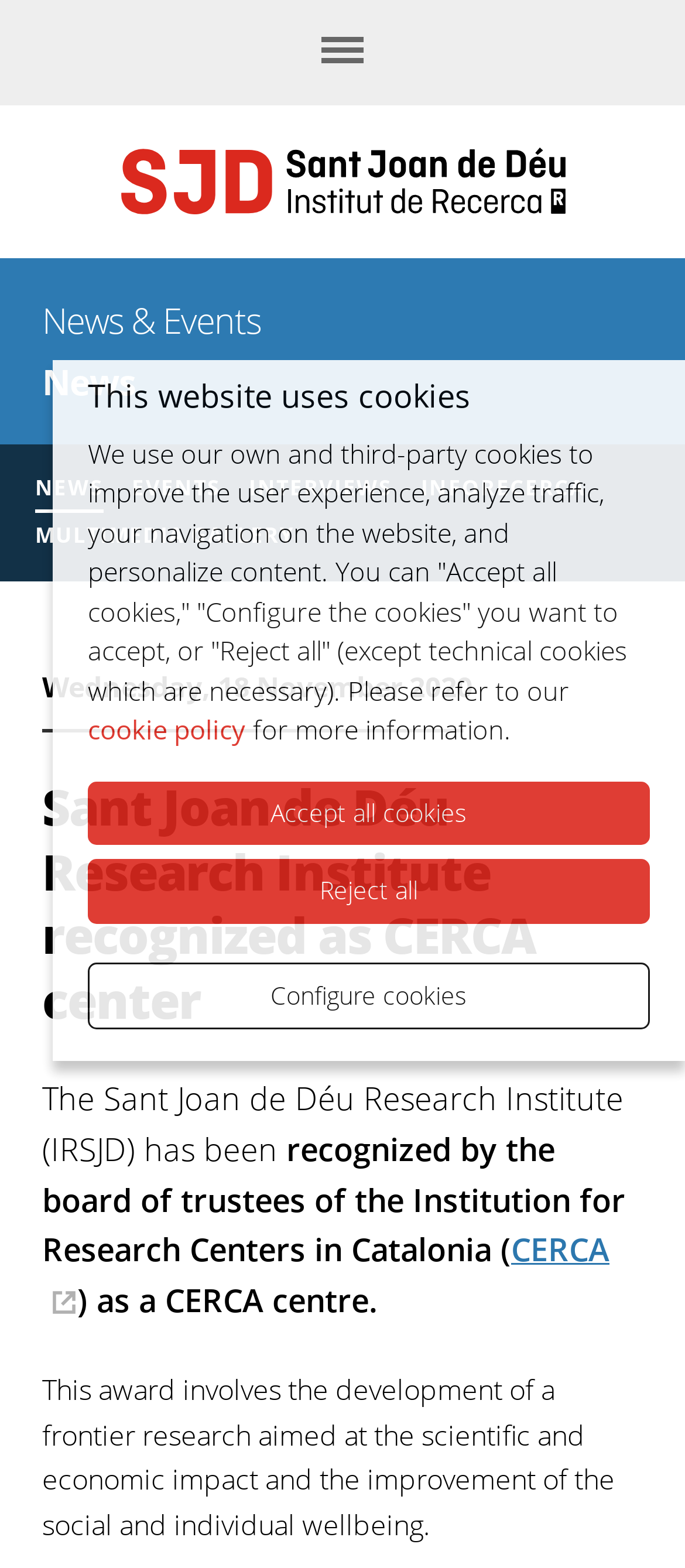Using details from the image, please answer the following question comprehensively:
What can be configured on the webpage?

I found the answer by looking at the buttons and links on the webpage, which include 'Accept all cookies', 'Reject all', and 'Configure cookies'. This suggests that cookies can be configured on the webpage.